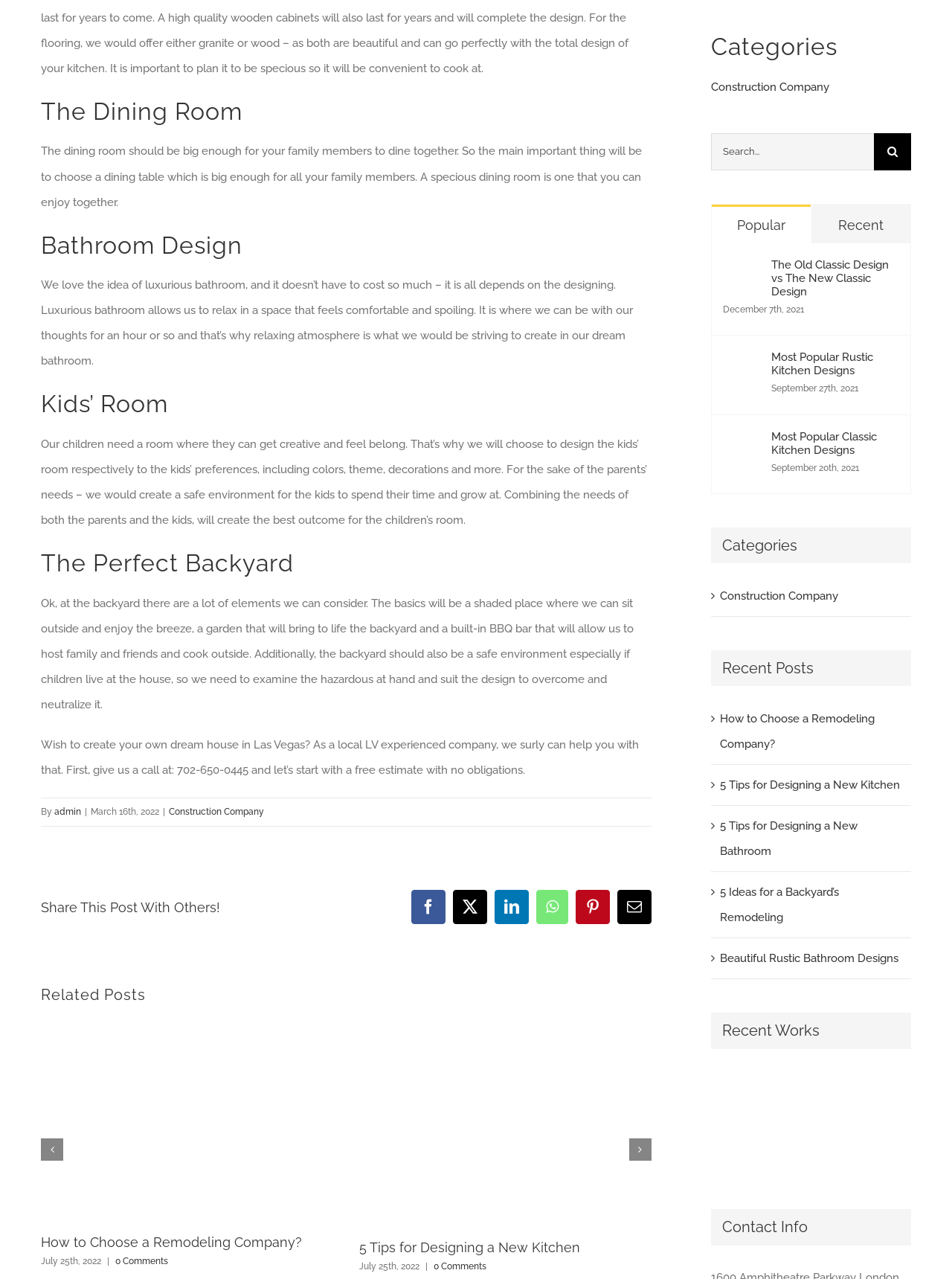What is the main topic of the webpage?
Based on the visual information, provide a detailed and comprehensive answer.

Based on the headings and content of the webpage, it appears to be focused on home design, with sections on the dining room, bathroom design, kids' room, and backyard.